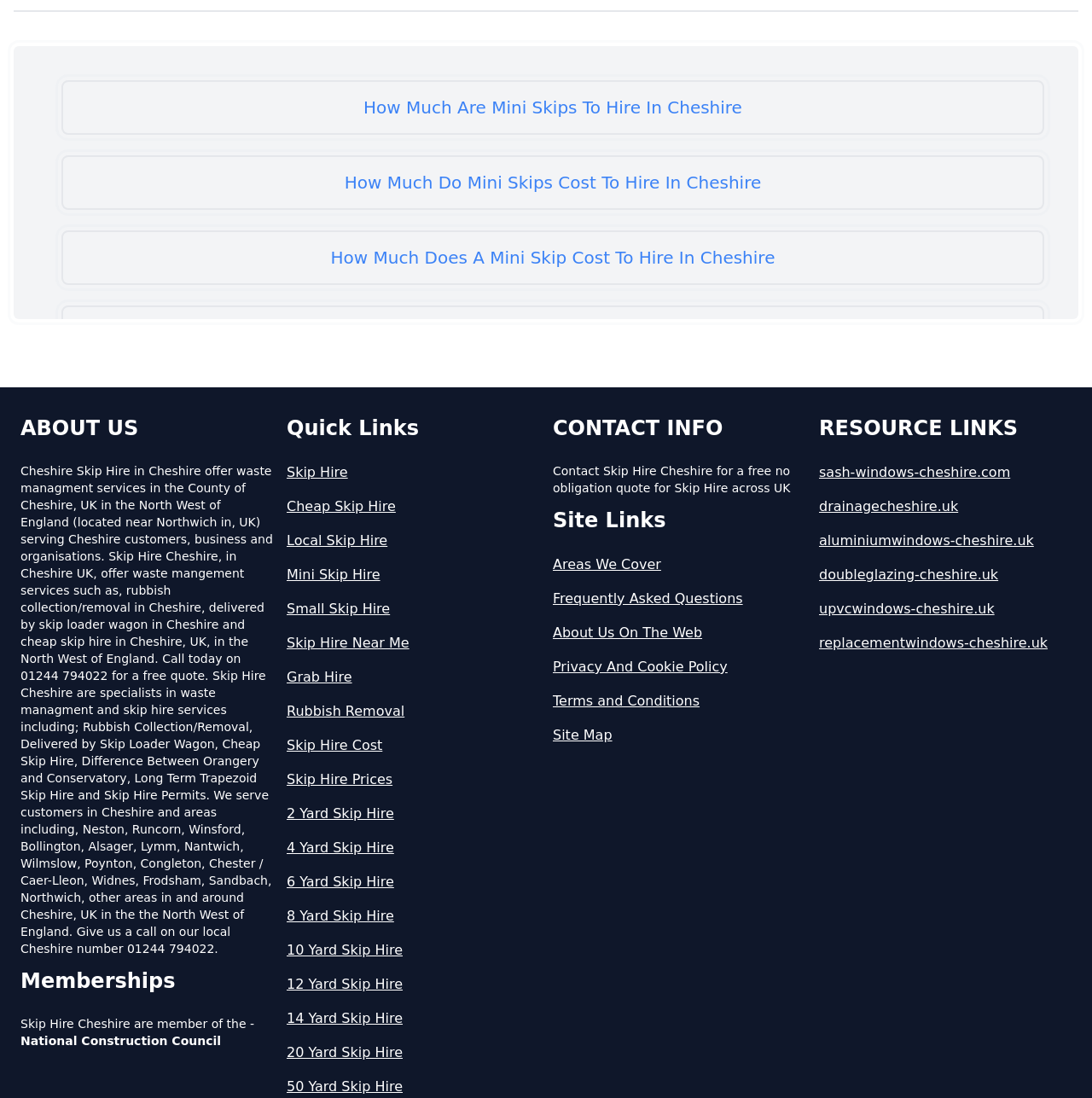Please determine the bounding box of the UI element that matches this description: Skip Hire. The coordinates should be given as (top-left x, top-left y, bottom-right x, bottom-right y), with all values between 0 and 1.

[0.262, 0.421, 0.494, 0.44]